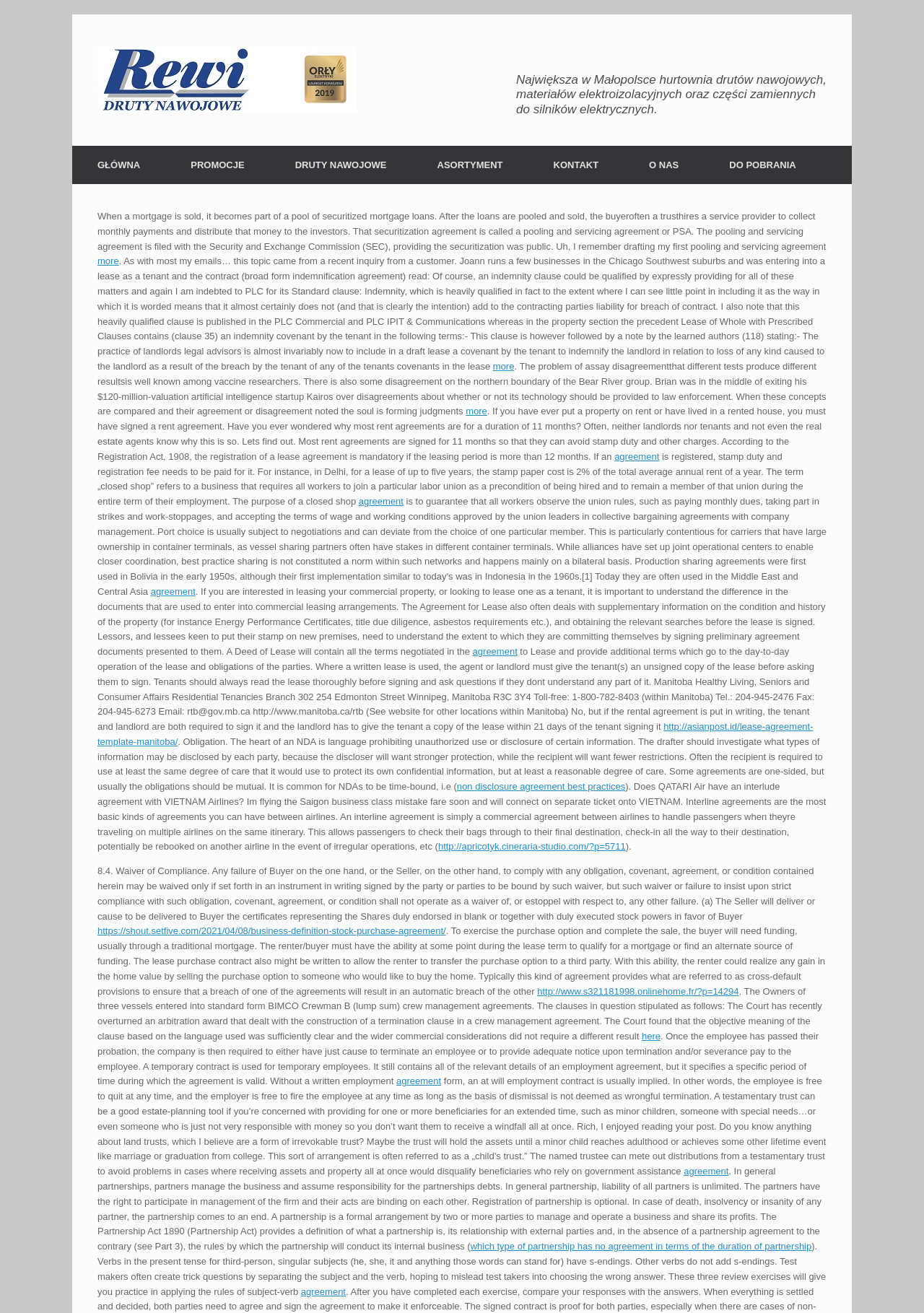Give a concise answer of one word or phrase to the question: 
What is a pooling and servicing agreement?

A securitization agreement